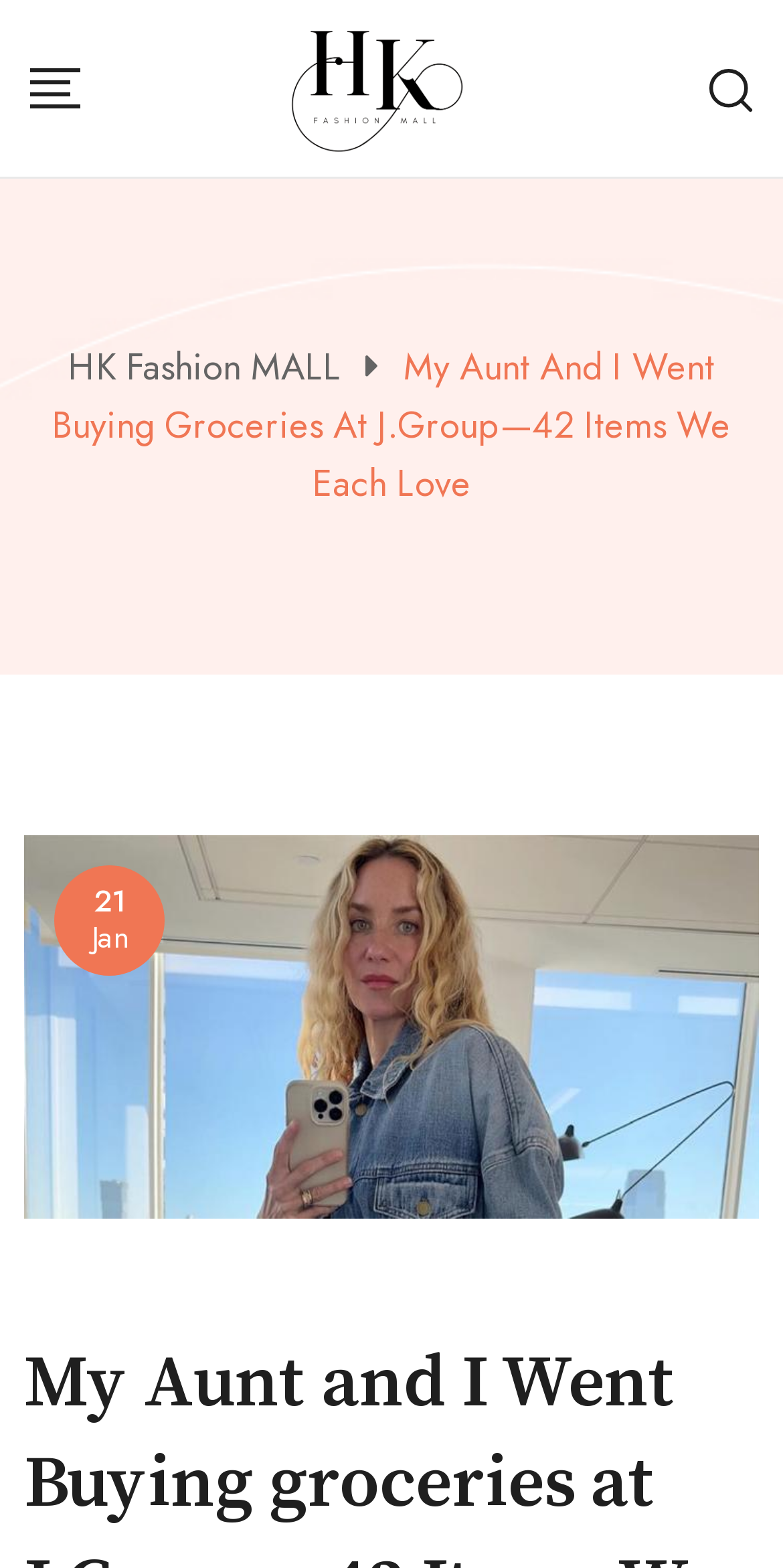Look at the image and answer the question in detail:
What is the date mentioned in the article?

I found the answer by looking at the static text elements '21' and 'Jan' which are located near each other, suggesting that they form a date. The date is likely related to the article's publication or event date.